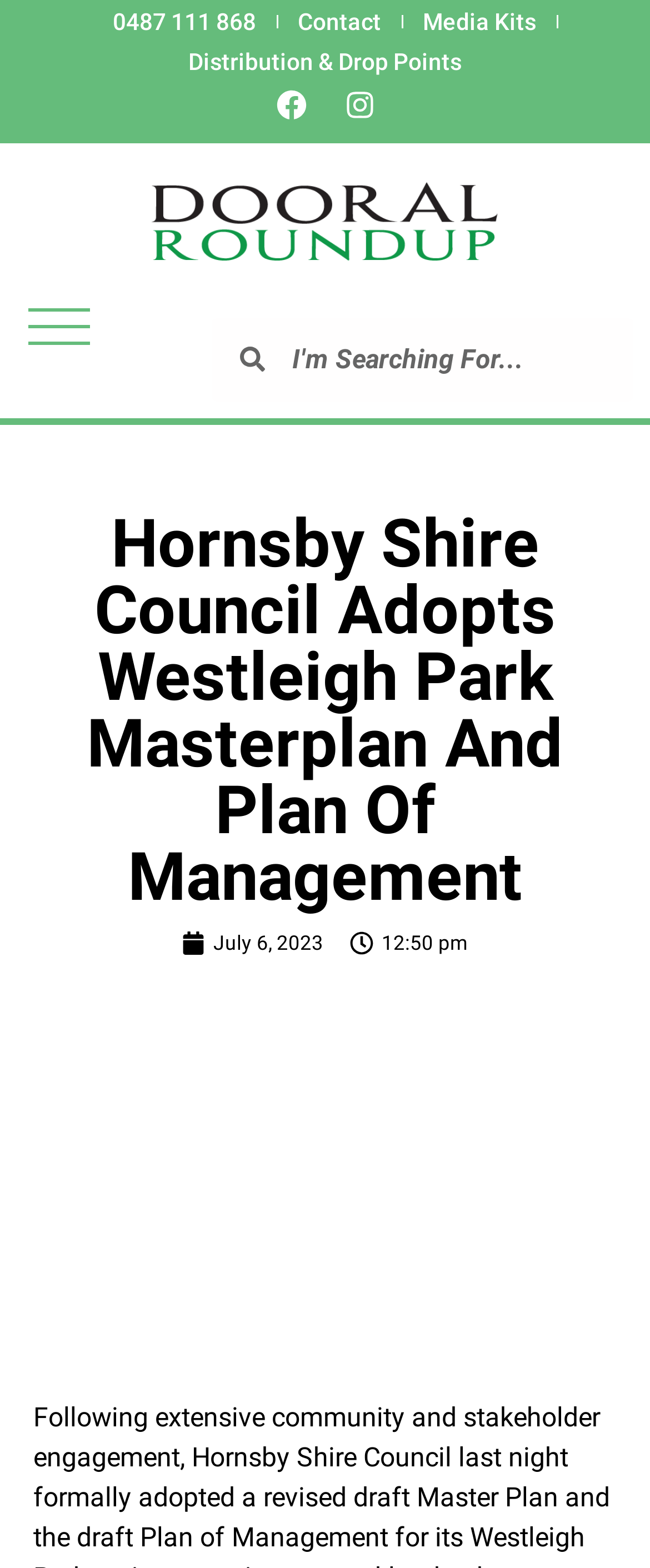Pinpoint the bounding box coordinates of the clickable element needed to complete the instruction: "Search for something". The coordinates should be provided as four float numbers between 0 and 1: [left, top, right, bottom].

[0.326, 0.203, 0.974, 0.256]